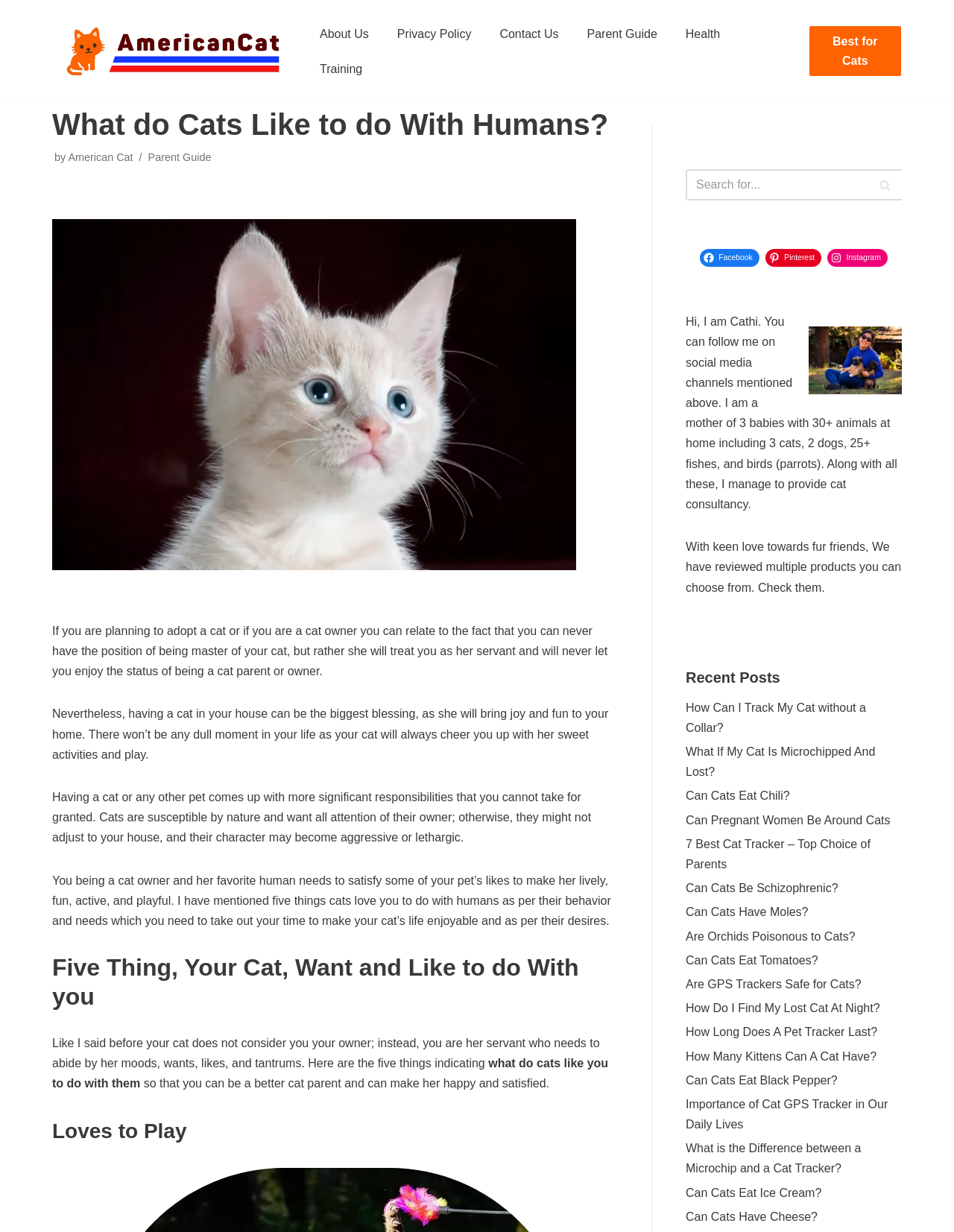How many social media channels is the author active on?
Please answer the question with as much detail as possible using the screenshot.

The author mentions that she can be followed on Facebook, Pinterest, and Instagram, indicating that she is active on at least three social media channels.